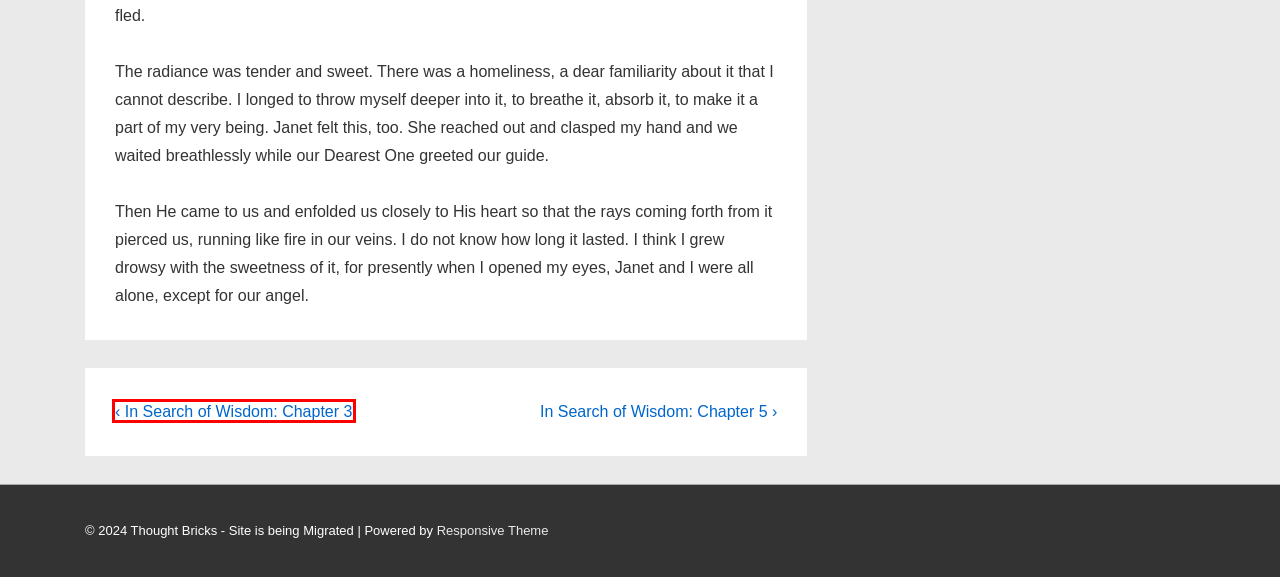You have been given a screenshot of a webpage with a red bounding box around a UI element. Select the most appropriate webpage description for the new webpage that appears after clicking the element within the red bounding box. The choices are:
A. Thought Bricks Courses Overview – Spiritual Awakening
B. 5 In Search of Wisdom – Thought Bricks – Site is being Migrated
C. Bernard – posted by Admin – Thought Bricks – Site is being Migrated
D. Golden Gate Course – Spiritual Awakening
E. In Search of Wisdom: Chapter 3 – Thought Bricks – Site is being Migrated
F. In Search of Wisdom: Chapter 5 – Thought Bricks – Site is being Migrated
G. This site no longer active. – Thought Bricks – Site is being Migrated
H. The Heaven Books – Thought Bricks – Site is being Migrated

E